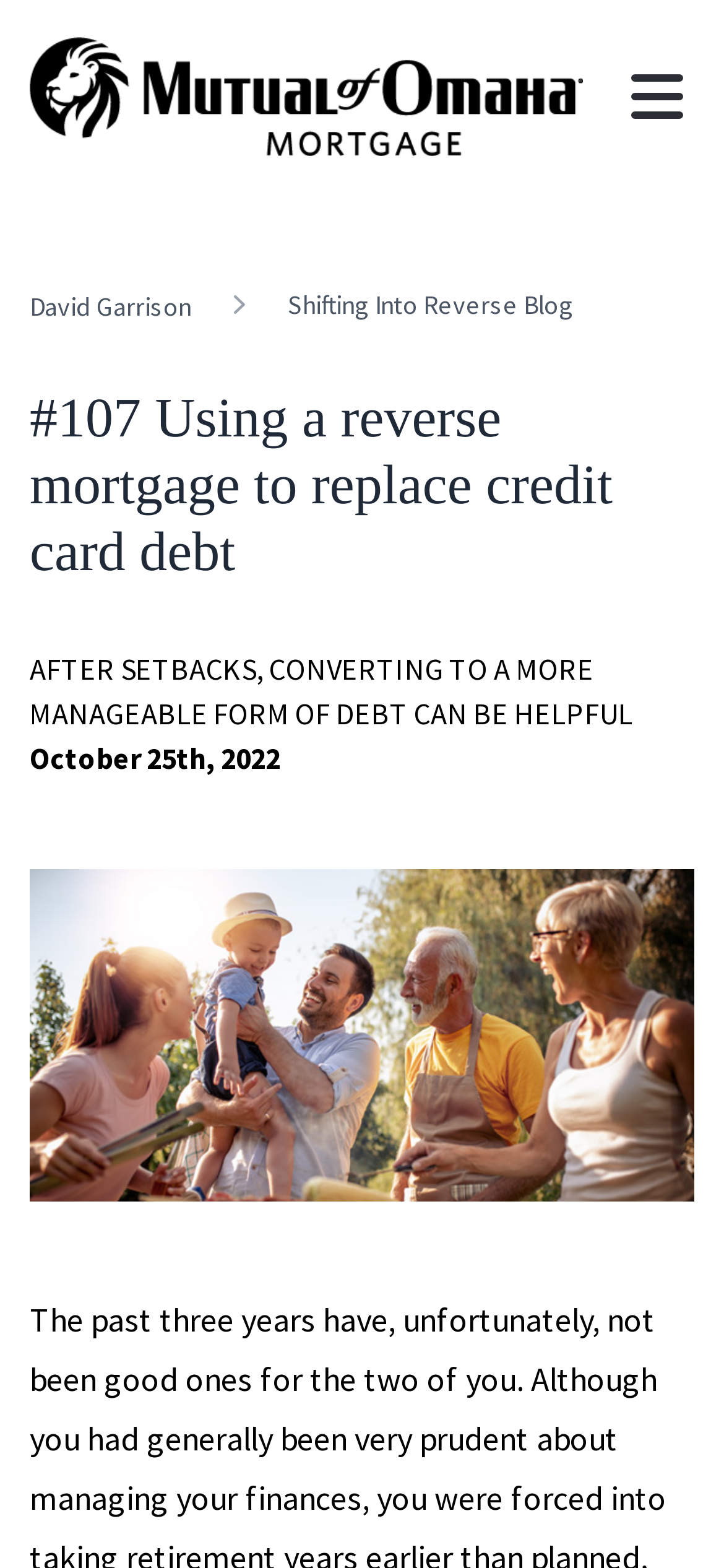Examine the screenshot and answer the question in as much detail as possible: What is the logo of the website?

I found the logo by looking at the top-left corner of the webpage, where I saw an image with the description 'Mutual of Omaha Logo'.